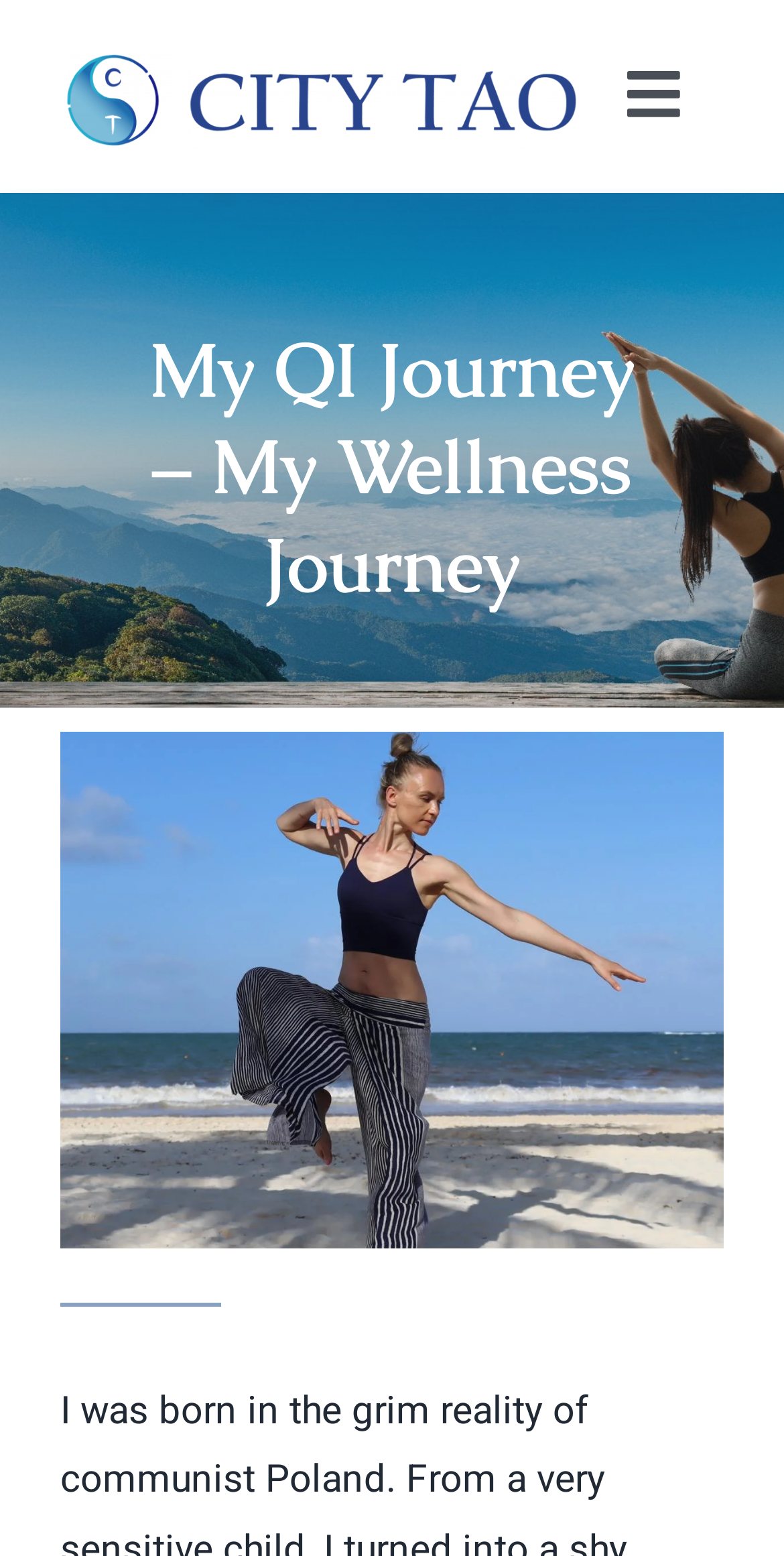Identify the bounding box coordinates for the region of the element that should be clicked to carry out the instruction: "Click the logo". The bounding box coordinates should be four float numbers between 0 and 1, i.e., [left, top, right, bottom].

[0.077, 0.027, 0.745, 0.063]